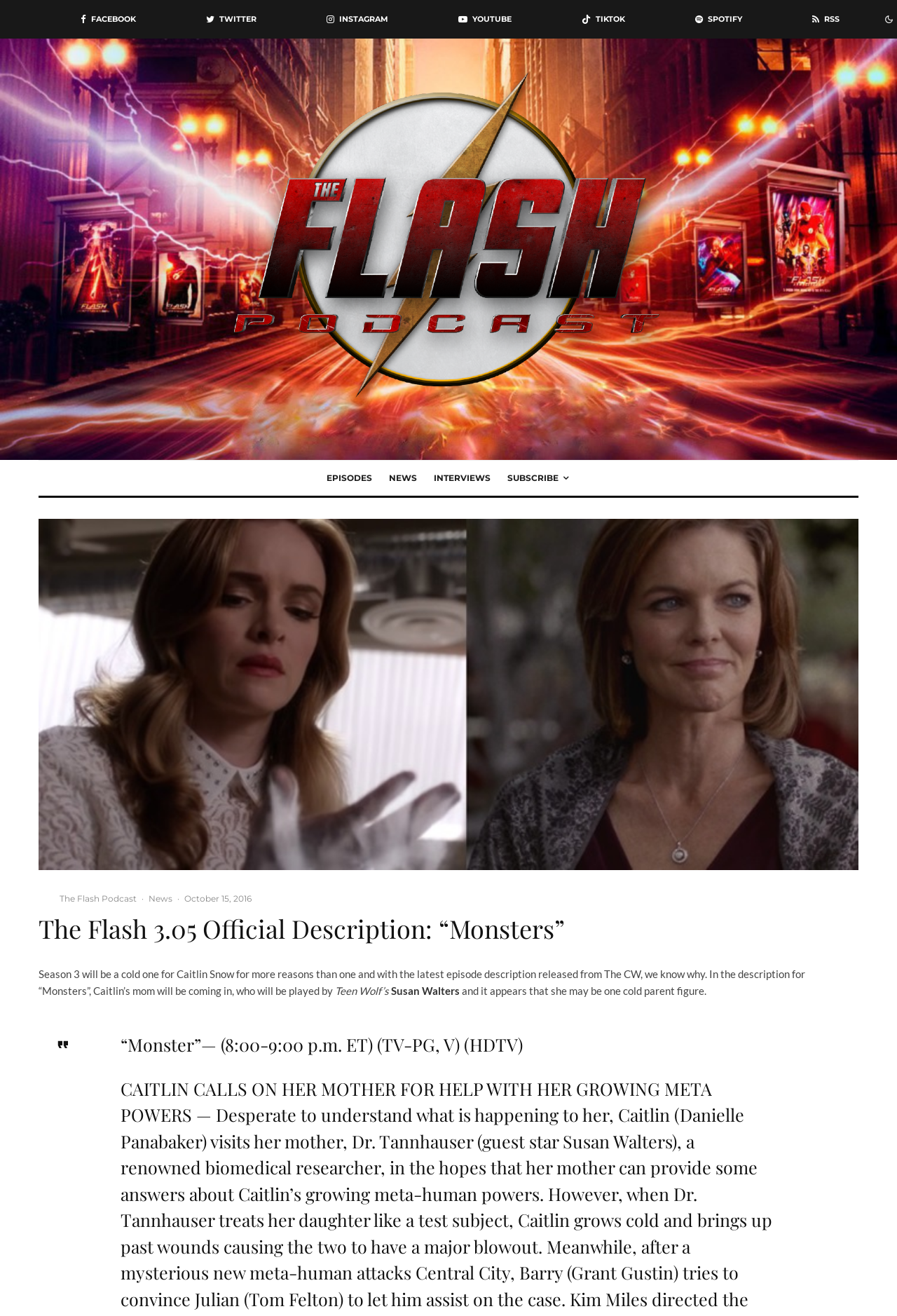Please answer the following question using a single word or phrase: 
What is the name of the actress playing Caitlin's mom?

Susan Walters